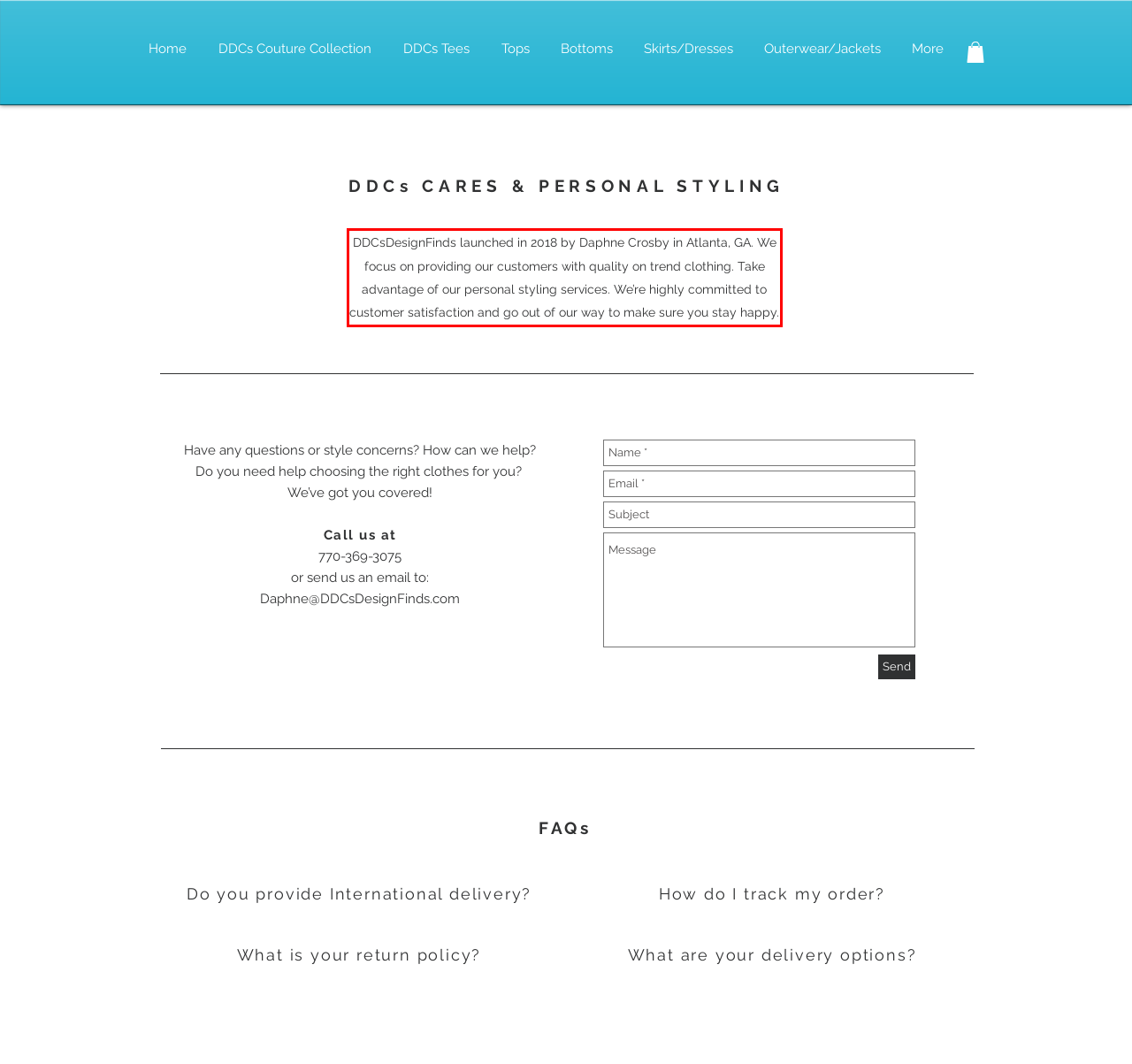You are provided with a webpage screenshot that includes a red rectangle bounding box. Extract the text content from within the bounding box using OCR.

DDCsDesignFinds launched in 2018 by Daphne Crosby in Atlanta, GA. We focus on providing our customers with quality on trend clothing. Take advantage of our personal styling services. We’re highly committed to customer satisfaction and go out of our way to make sure you stay happy.